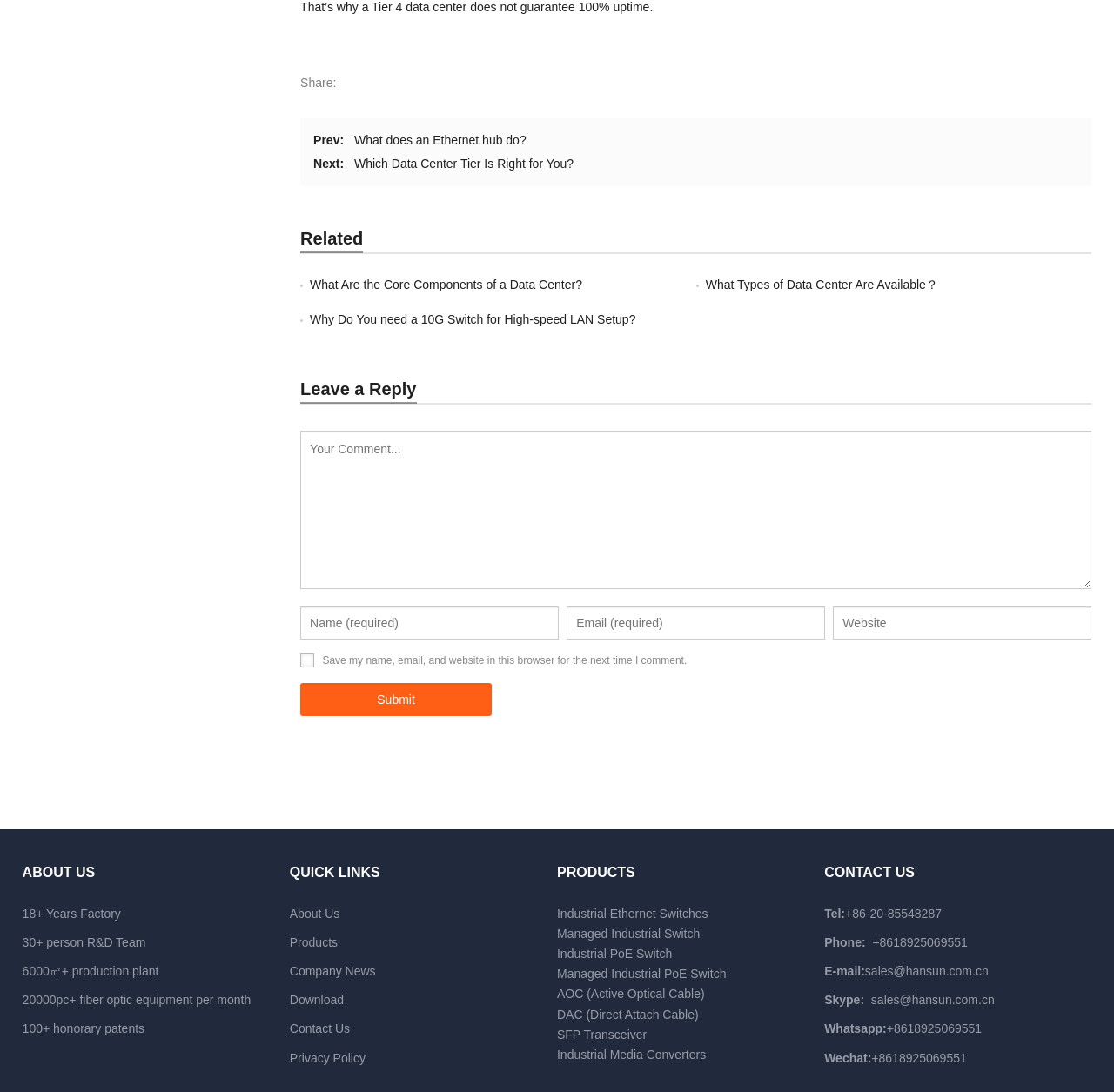Could you provide the bounding box coordinates for the portion of the screen to click to complete this instruction: "Visit the 'About Us' page"?

[0.26, 0.83, 0.305, 0.843]